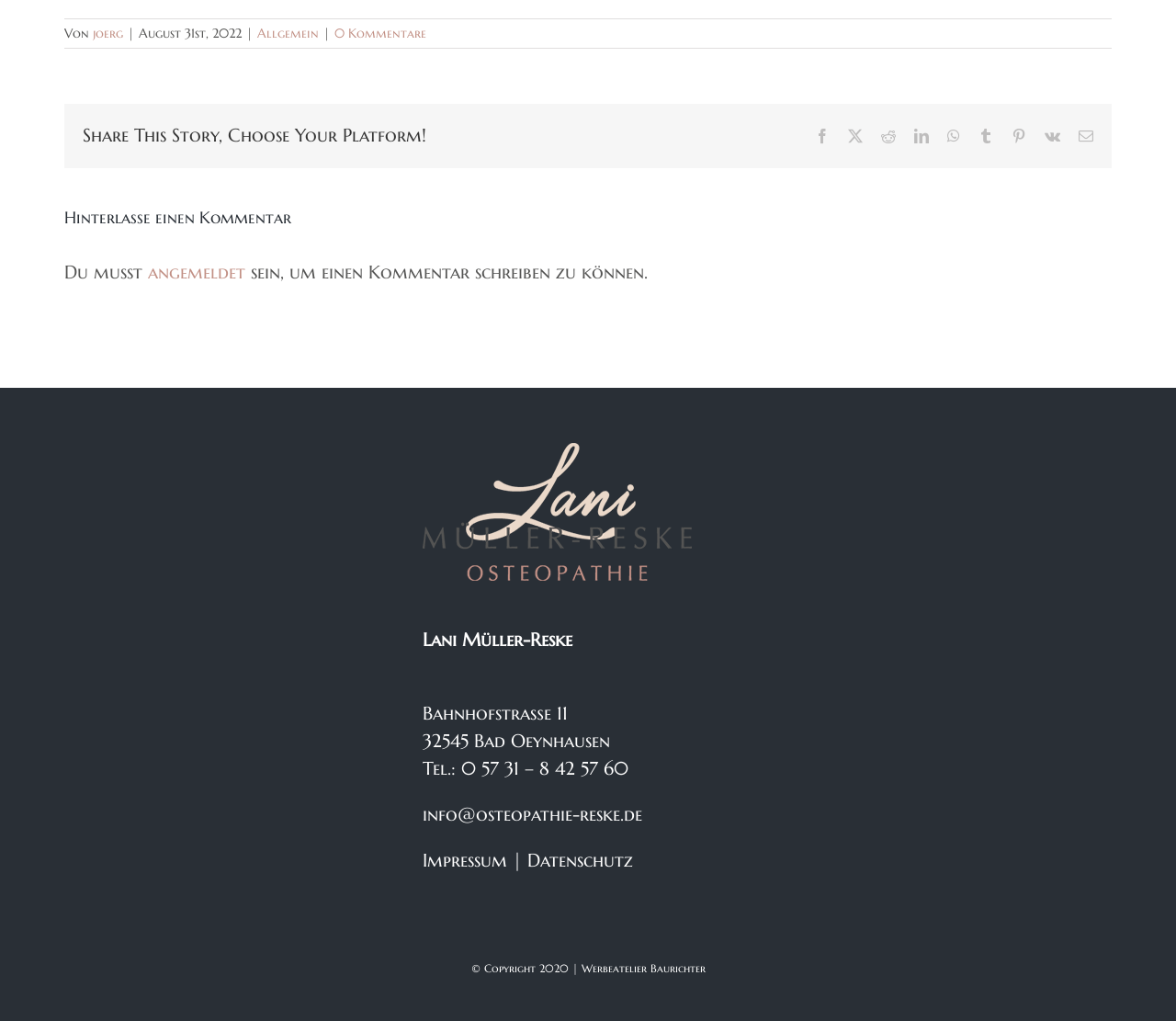How many social media platforms are available to share the story?
Based on the image, answer the question with as much detail as possible.

There are 8 social media platforms available to share the story, including Facebook, Twitter, Reddit, LinkedIn, WhatsApp, Tumblr, Pinterest, and Vk, which are represented as links with their respective icons.